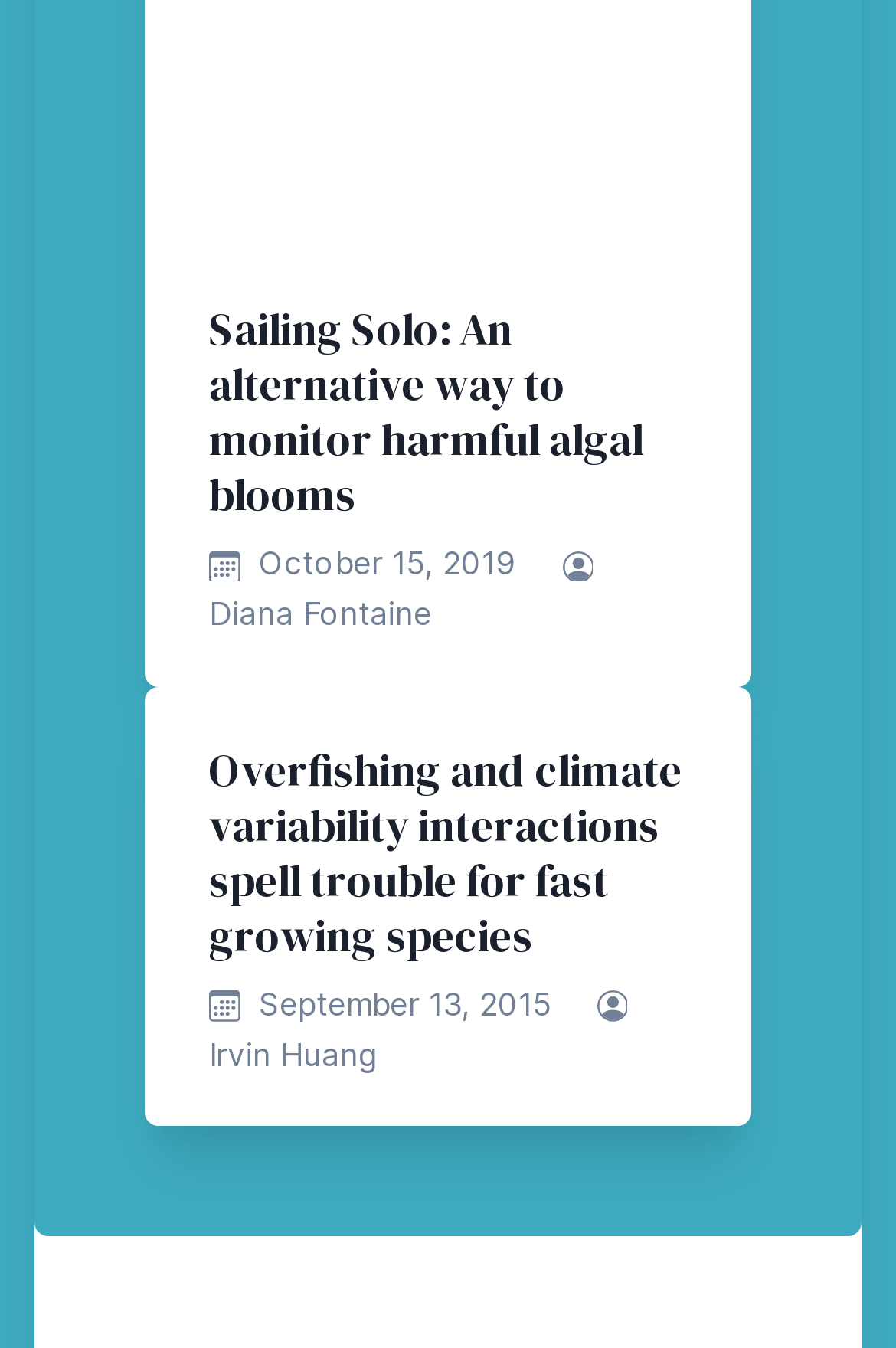What is the topic of the first article?
Please provide a comprehensive answer based on the information in the image.

The first article's heading is 'Sailing Solo: An alternative way to monitor harmful algal blooms', which suggests that the topic of the article is related to harmful algal blooms.